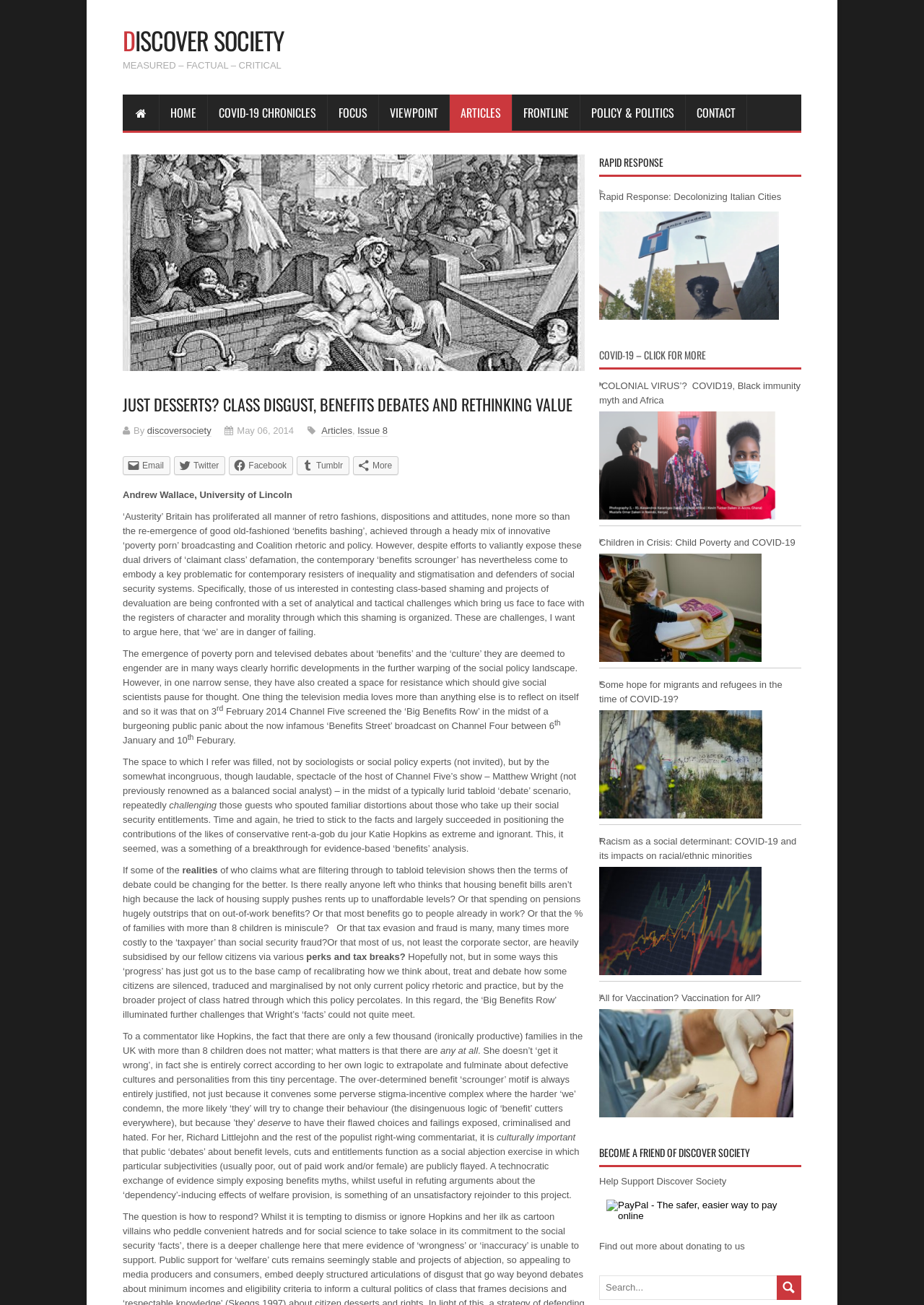Find the bounding box coordinates of the element you need to click on to perform this action: 'Click on the 'HOME' link'. The coordinates should be represented by four float values between 0 and 1, in the format [left, top, right, bottom].

[0.173, 0.072, 0.225, 0.1]